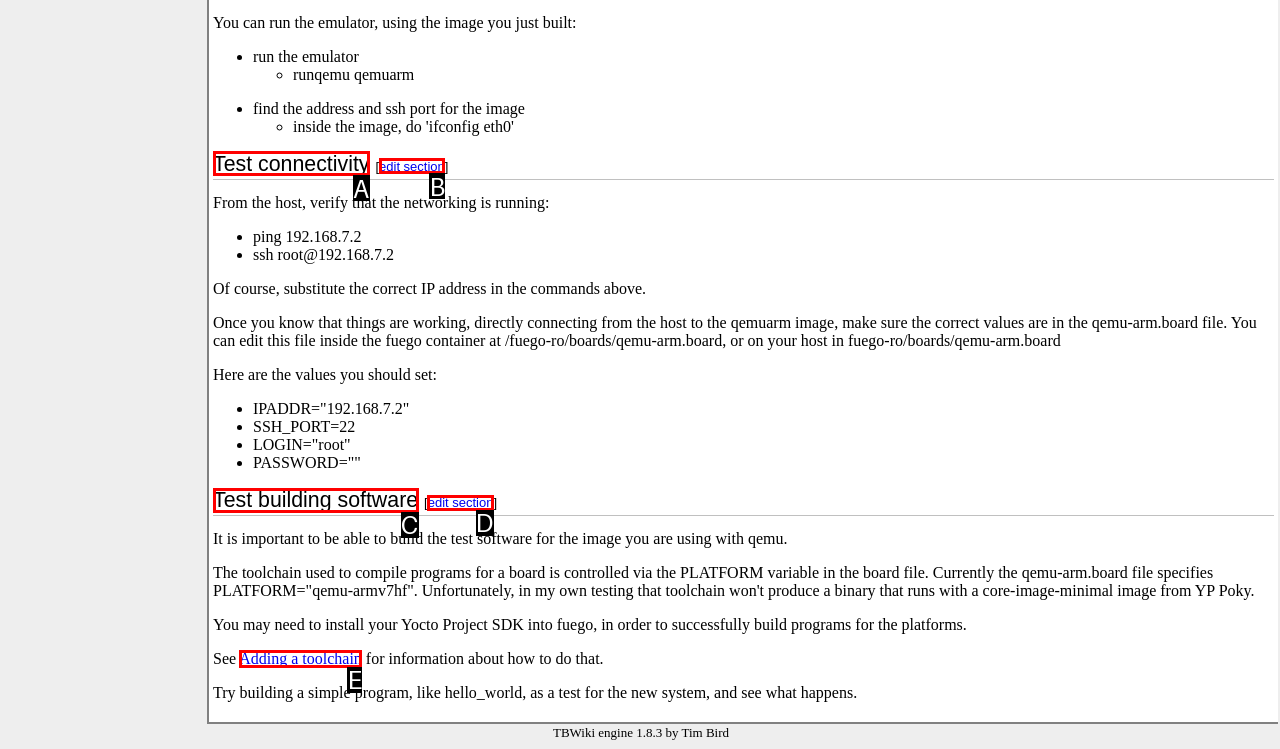Point out the HTML element that matches the following description: Test connectivity
Answer with the letter from the provided choices.

A